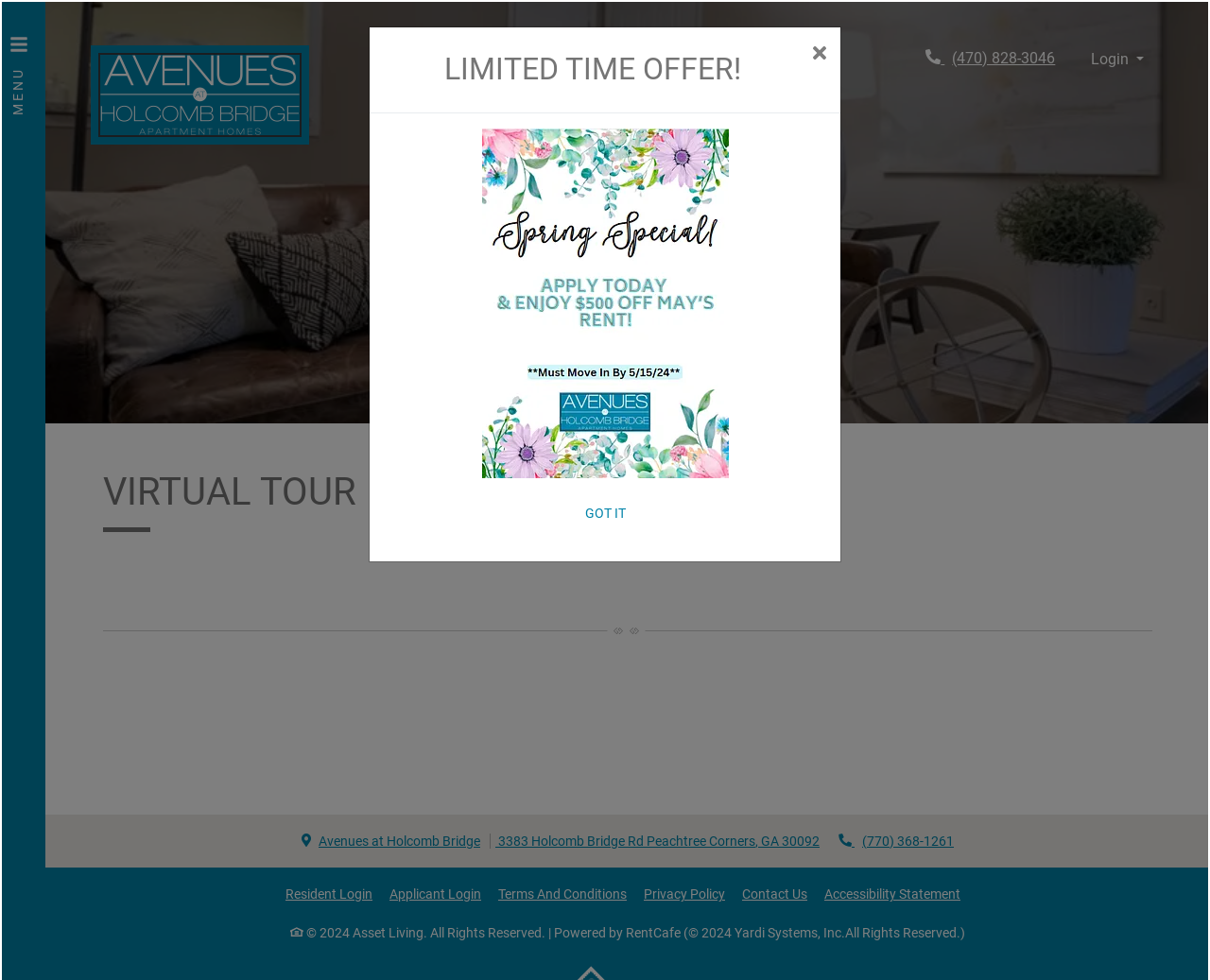Locate the bounding box coordinates for the element described below: "alt="Screenshot 2024-05-07 133027"". The coordinates must be four float values between 0 and 1, formatted as [left, top, right, bottom].

[0.398, 0.299, 0.602, 0.317]